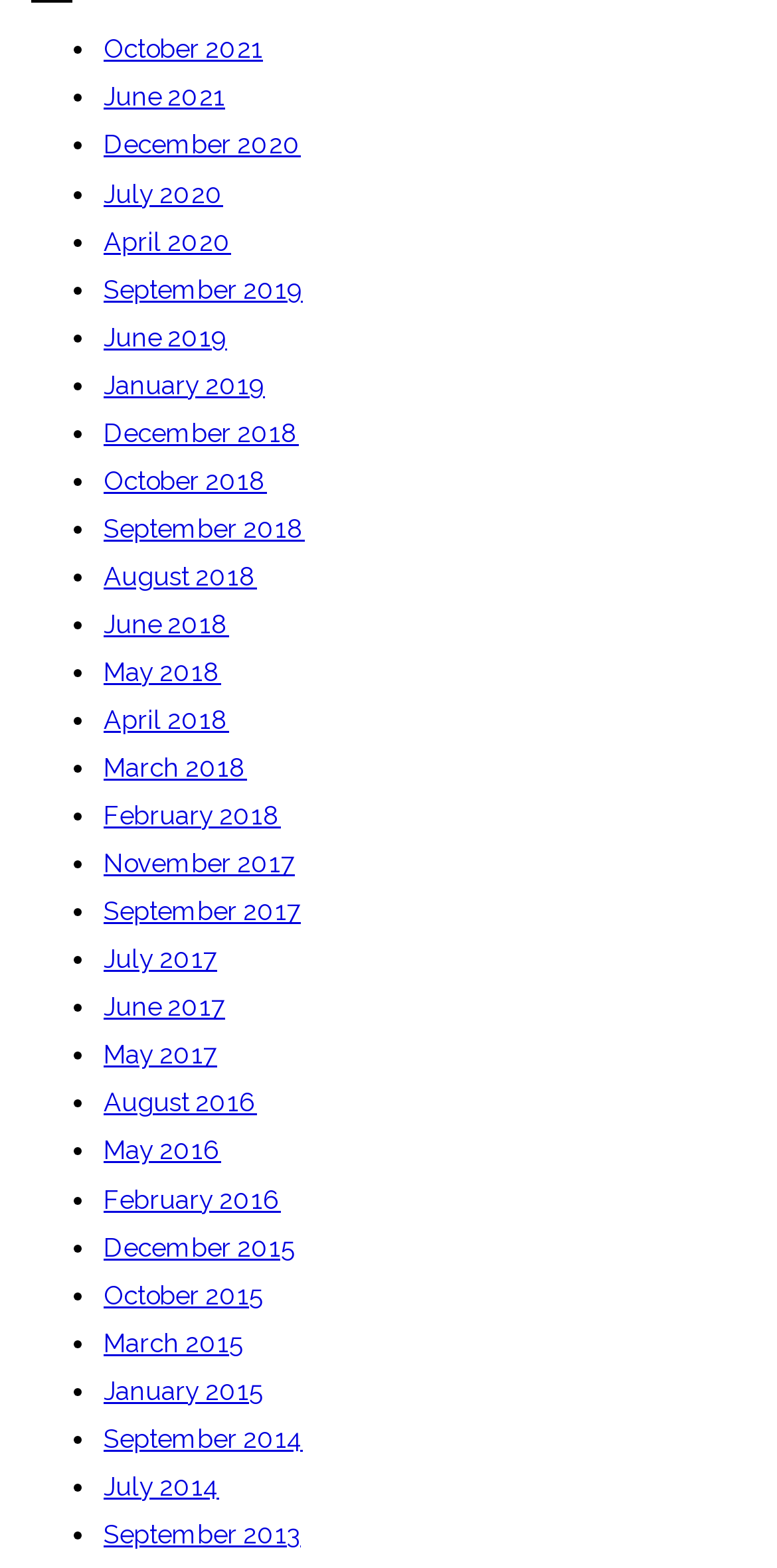Please predict the bounding box coordinates of the element's region where a click is necessary to complete the following instruction: "View October 2021". The coordinates should be represented by four float numbers between 0 and 1, i.e., [left, top, right, bottom].

[0.133, 0.02, 0.338, 0.046]